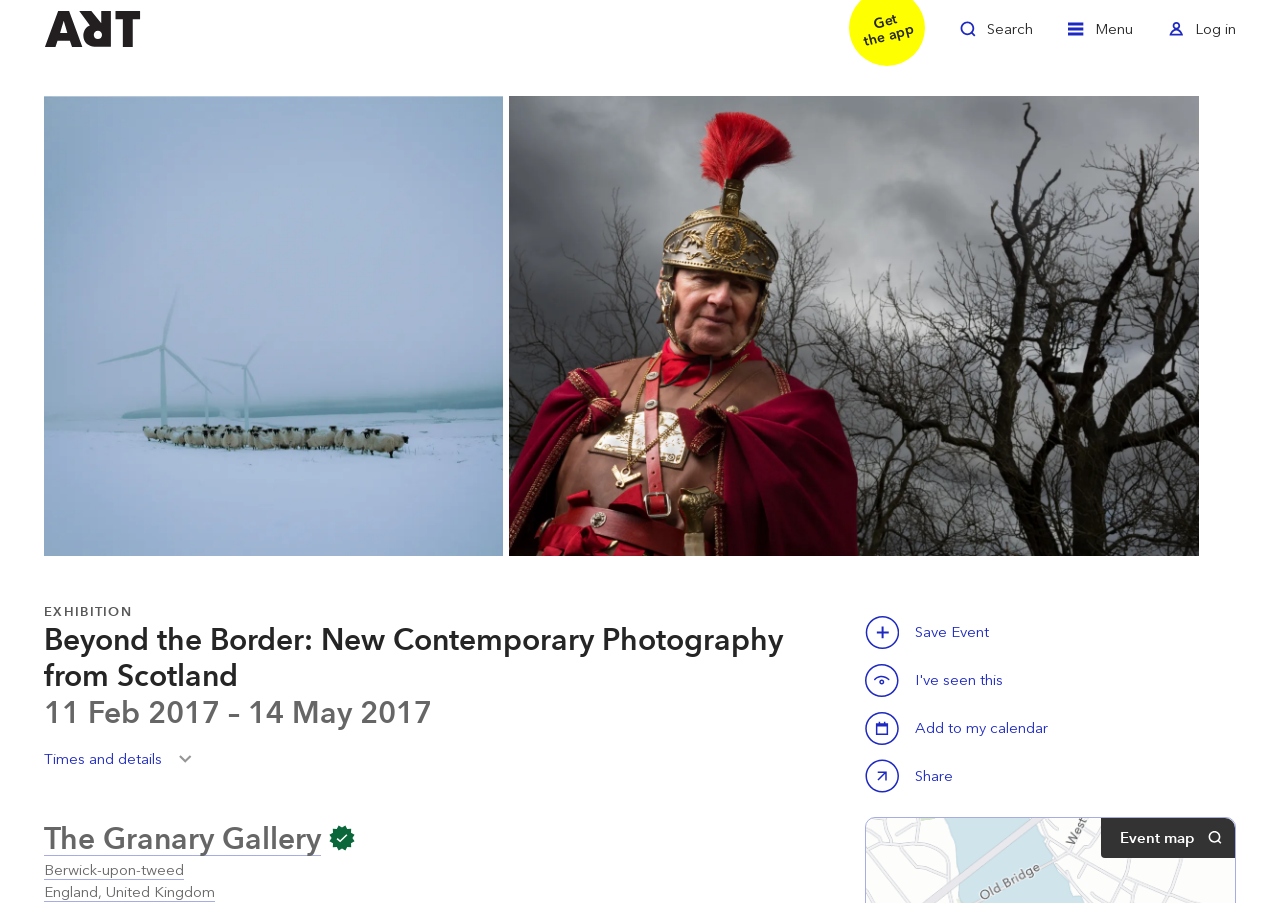Answer the question briefly using a single word or phrase: 
What is the name of the exhibition?

Beyond the Border